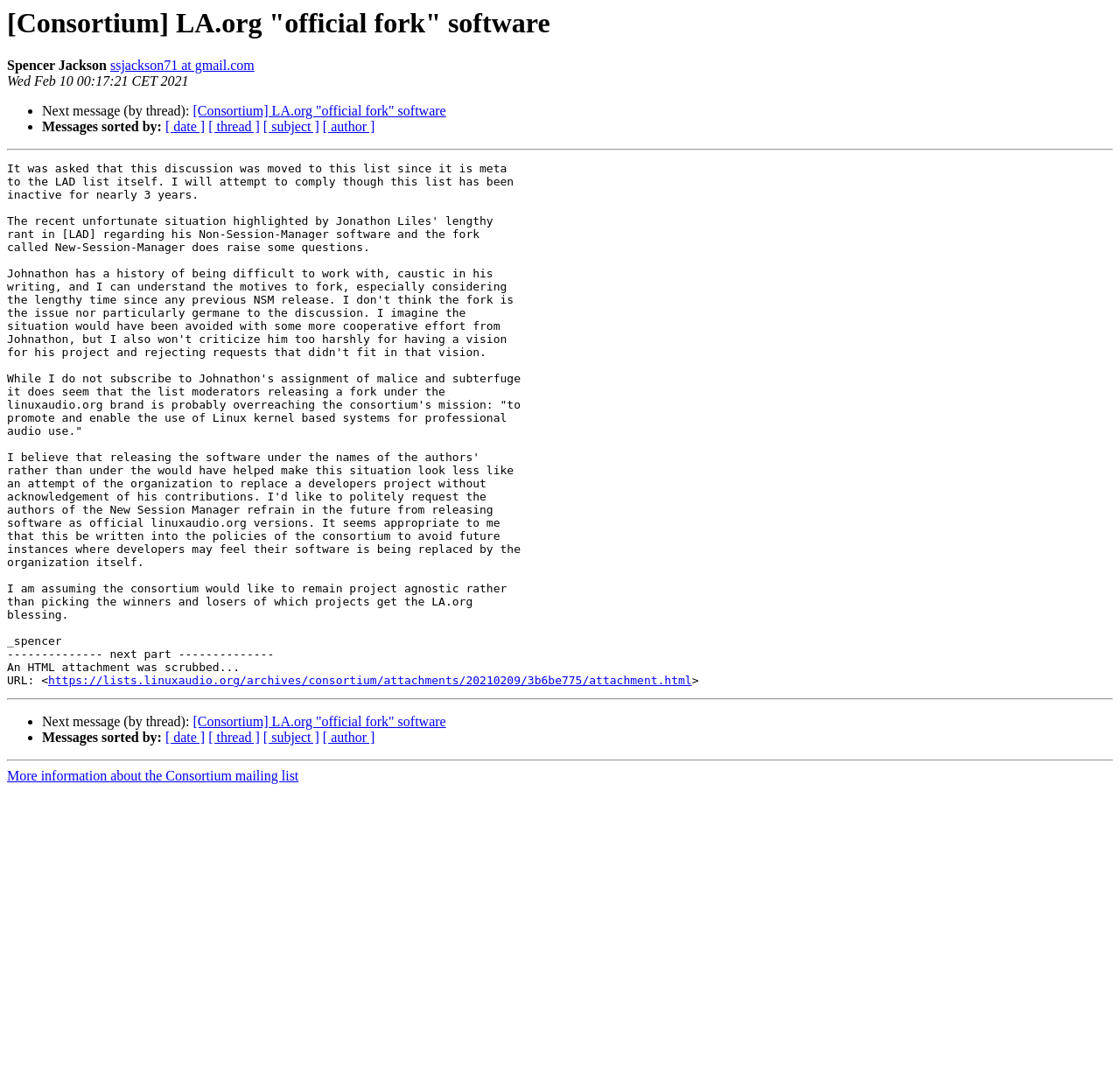For the given element description alt="Lhotse_clear-bulb_ink-close-up", determine the bounding box coordinates of the UI element. The coordinates should follow the format (top-left x, top-left y, bottom-right x, bottom-right y) and be within the range of 0 to 1.

None